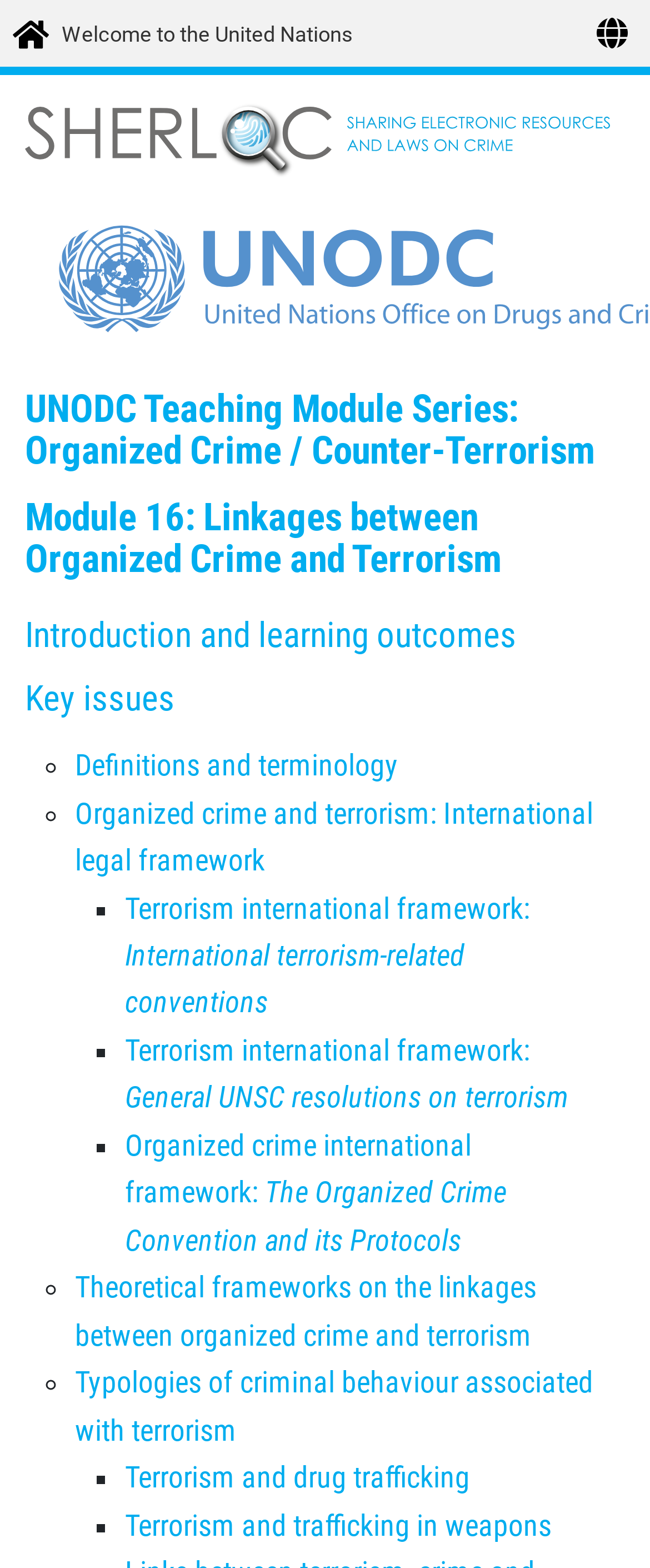Highlight the bounding box coordinates of the element you need to click to perform the following instruction: "Go to UNODC Teaching Module Series: Organized Crime / Counter-Terrorism."

[0.038, 0.247, 0.915, 0.302]